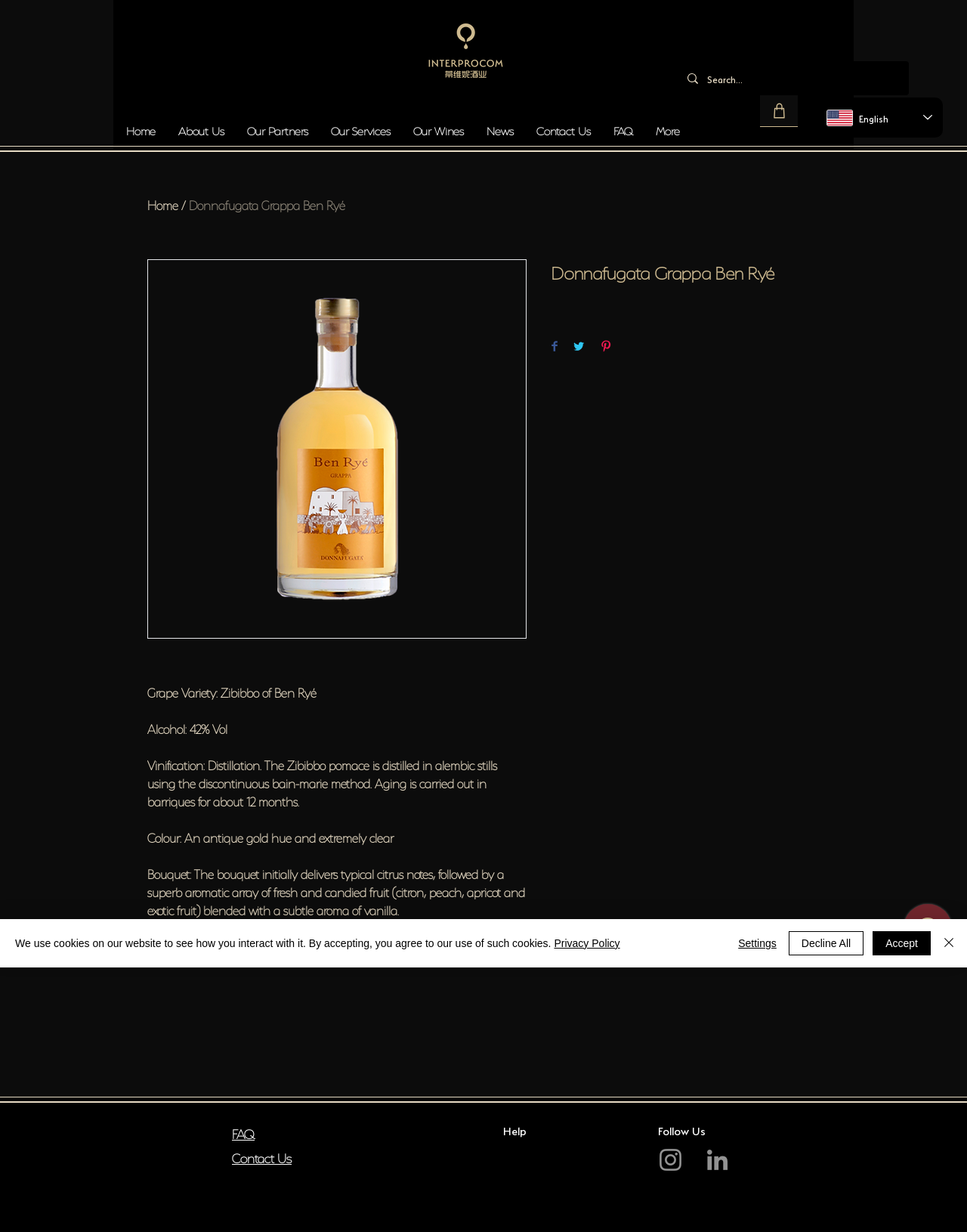Provide your answer in one word or a succinct phrase for the question: 
What is the grape variety of Donnafugata Grappa Ben Ryé?

Zibibbo of Ben Ryé